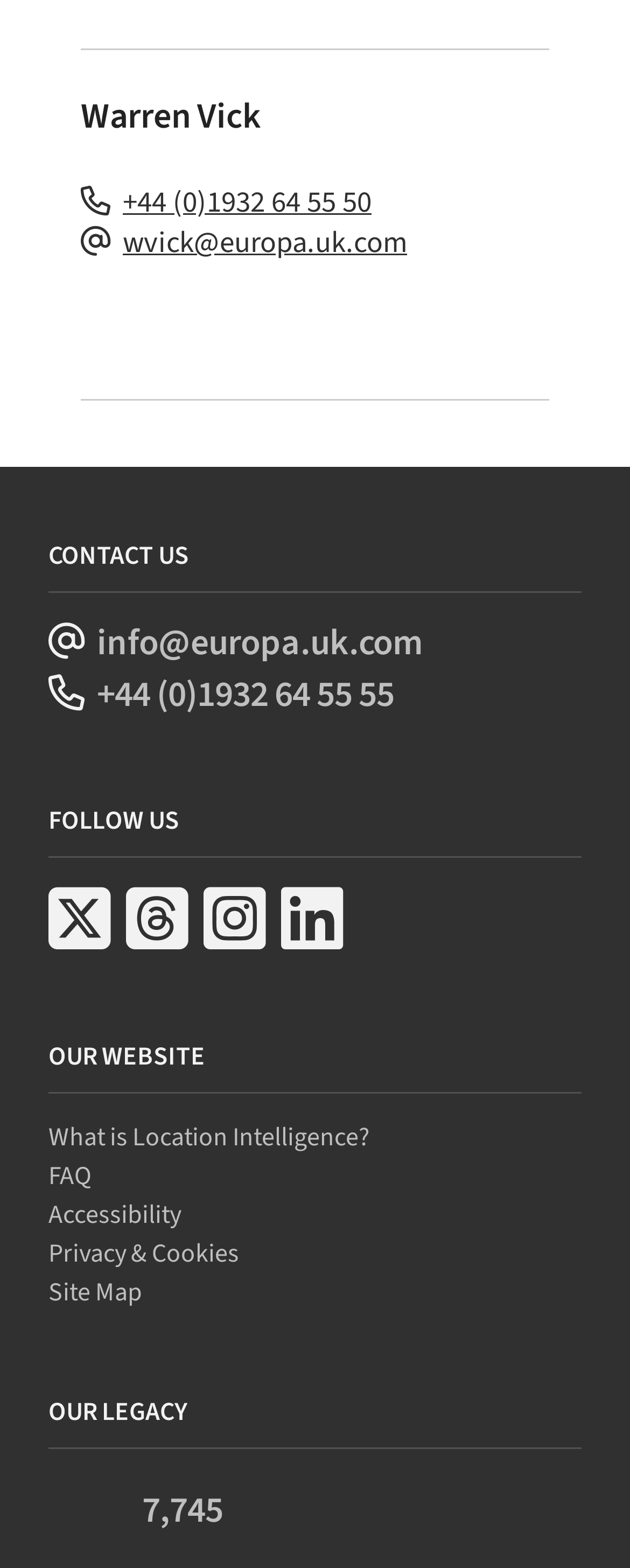What is the title of the first link under 'OUR WEBSITE'?
Using the image, provide a detailed and thorough answer to the question.

The title of the first link under 'OUR WEBSITE' can be found in the section with the heading 'OUR WEBSITE', which is 'What is Location Intelligence?'.